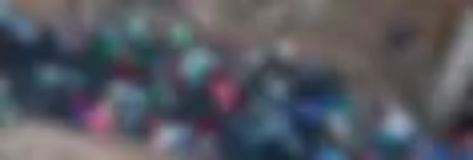What is the likely location of the backdrop?
Please provide a single word or phrase in response based on the screenshot.

The farm's landscape